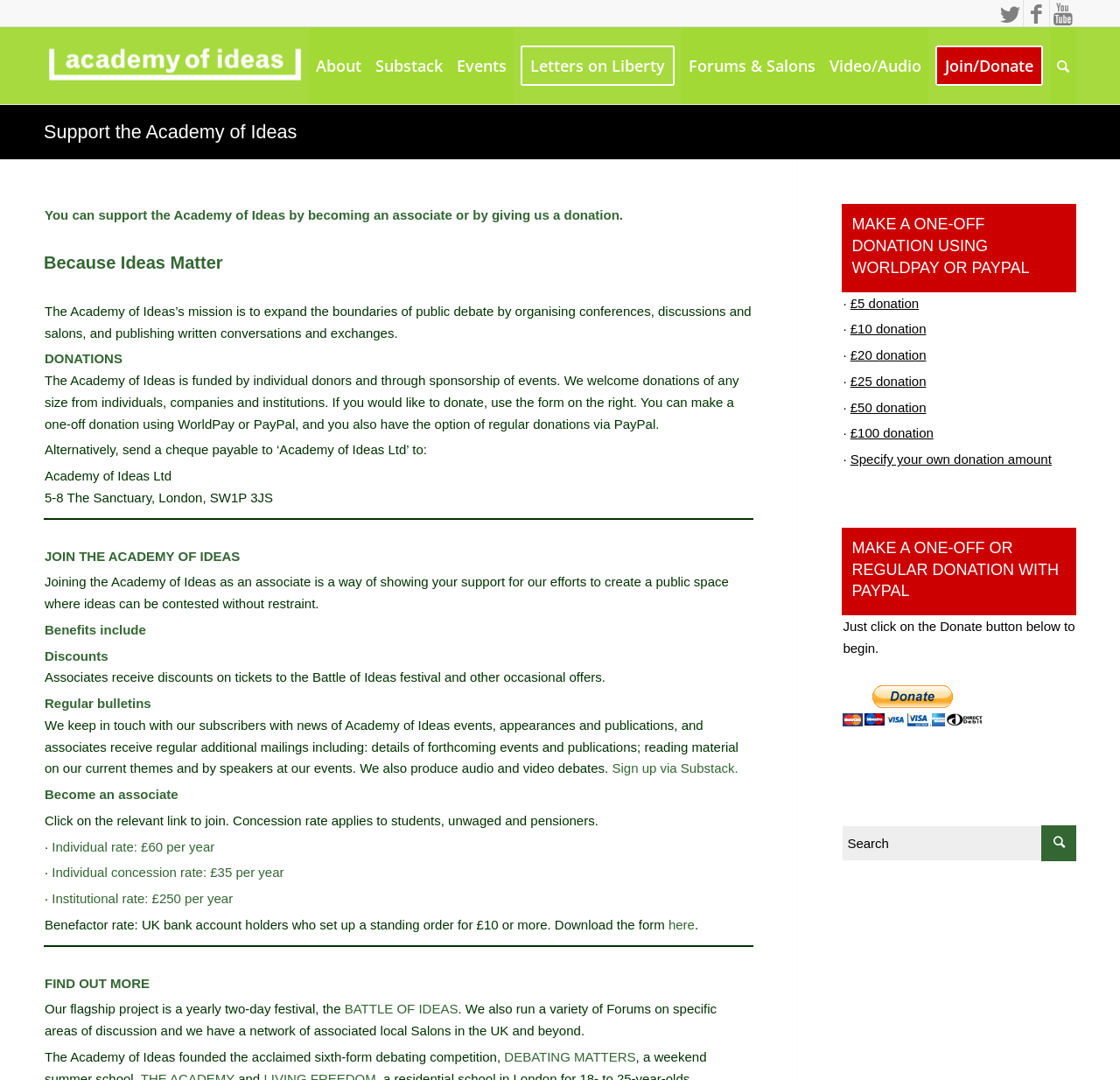Provide the bounding box coordinates for the specified HTML element described in this description: "name="s" placeholder="Search"". The coordinates should be four float numbers ranging from 0 to 1, in the format [left, top, right, bottom].

[0.752, 0.764, 0.961, 0.797]